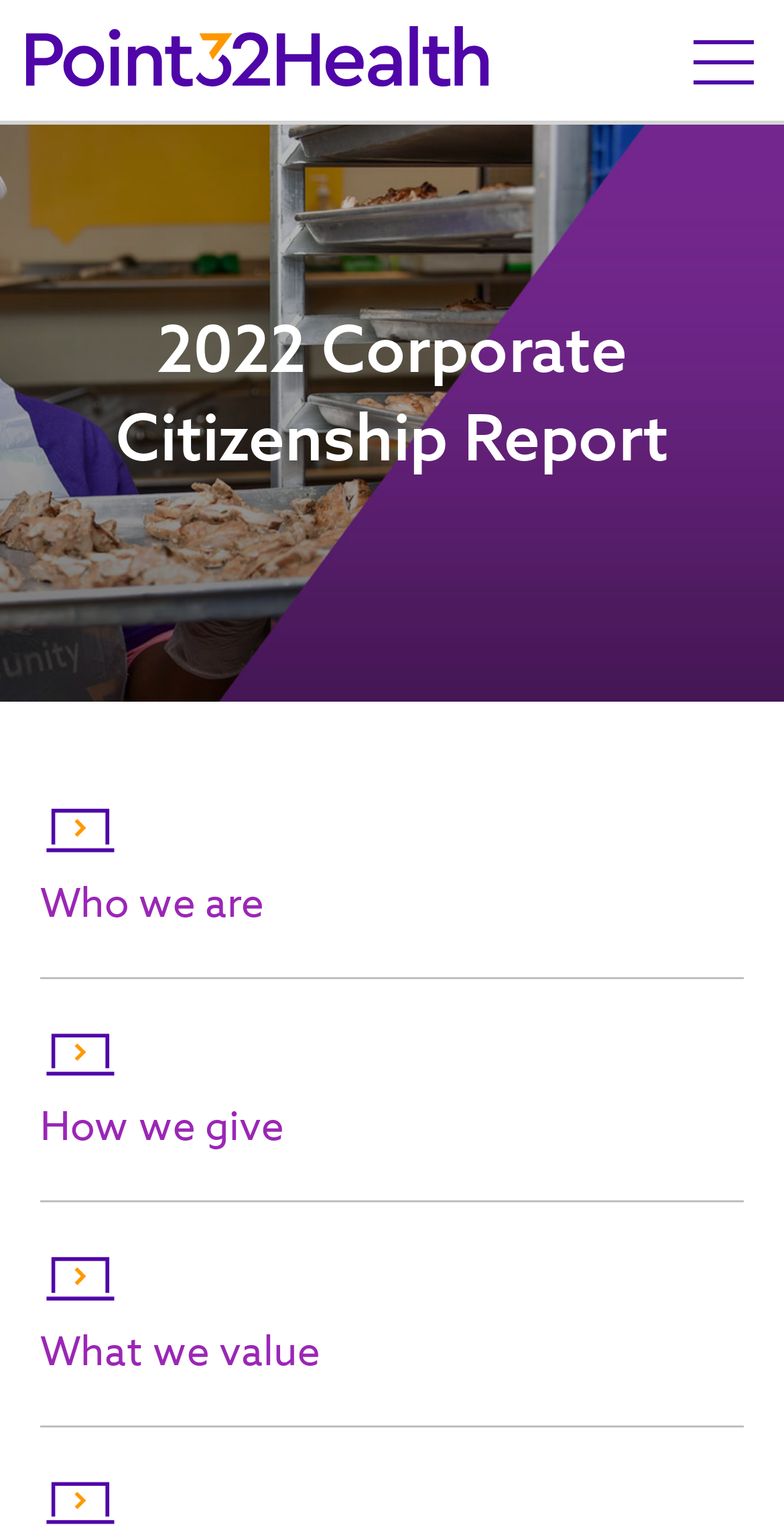How many links are there in the main menu?
Please interpret the details in the image and answer the question thoroughly.

I counted the number of link elements under the button 'Open Main Menu', which are 'Who we are', 'How we give', and 'What we value', to arrive at the answer.